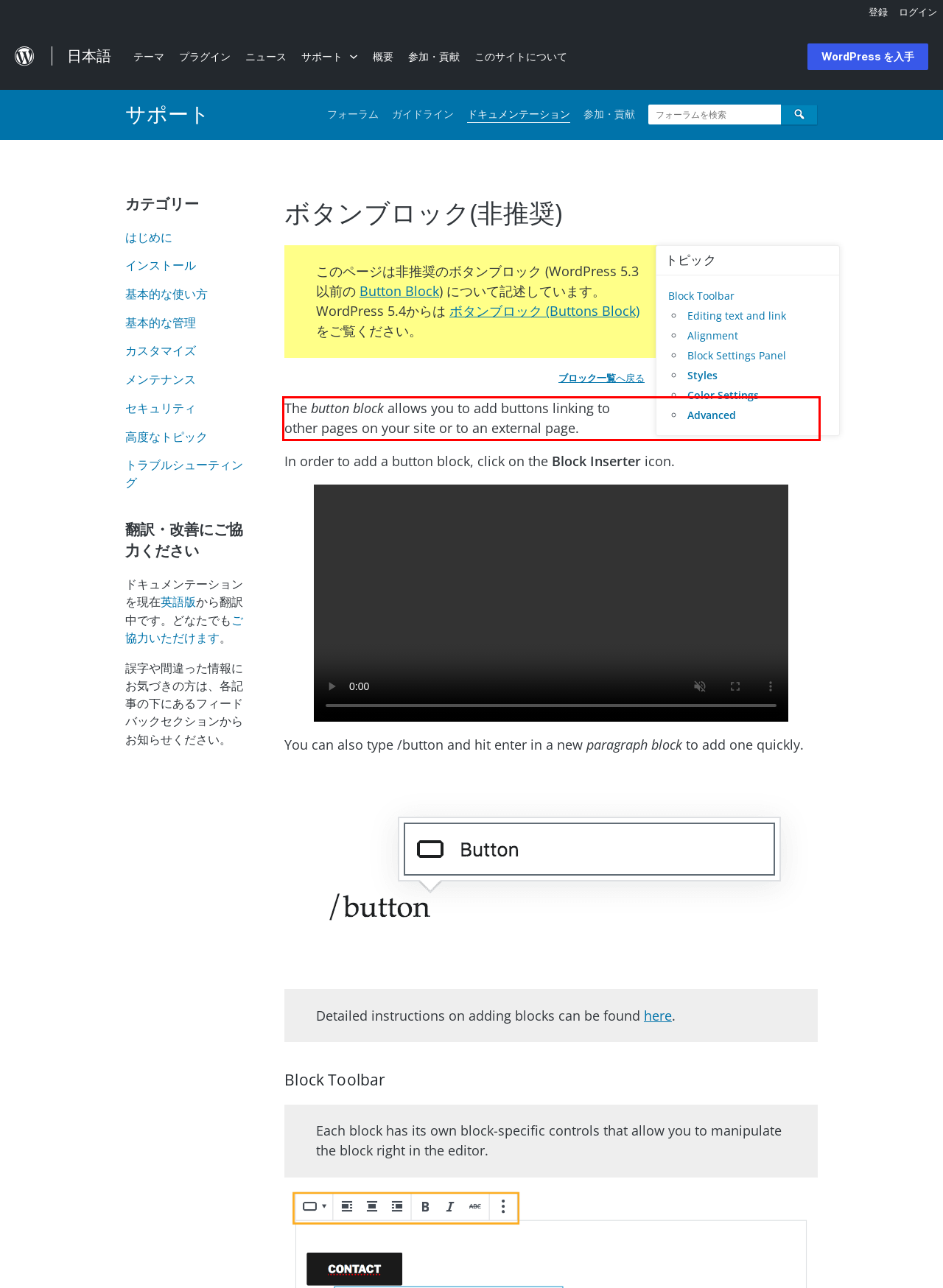Examine the webpage screenshot, find the red bounding box, and extract the text content within this marked area.

The button block allows you to add buttons linking to other pages on your site or to an external page.